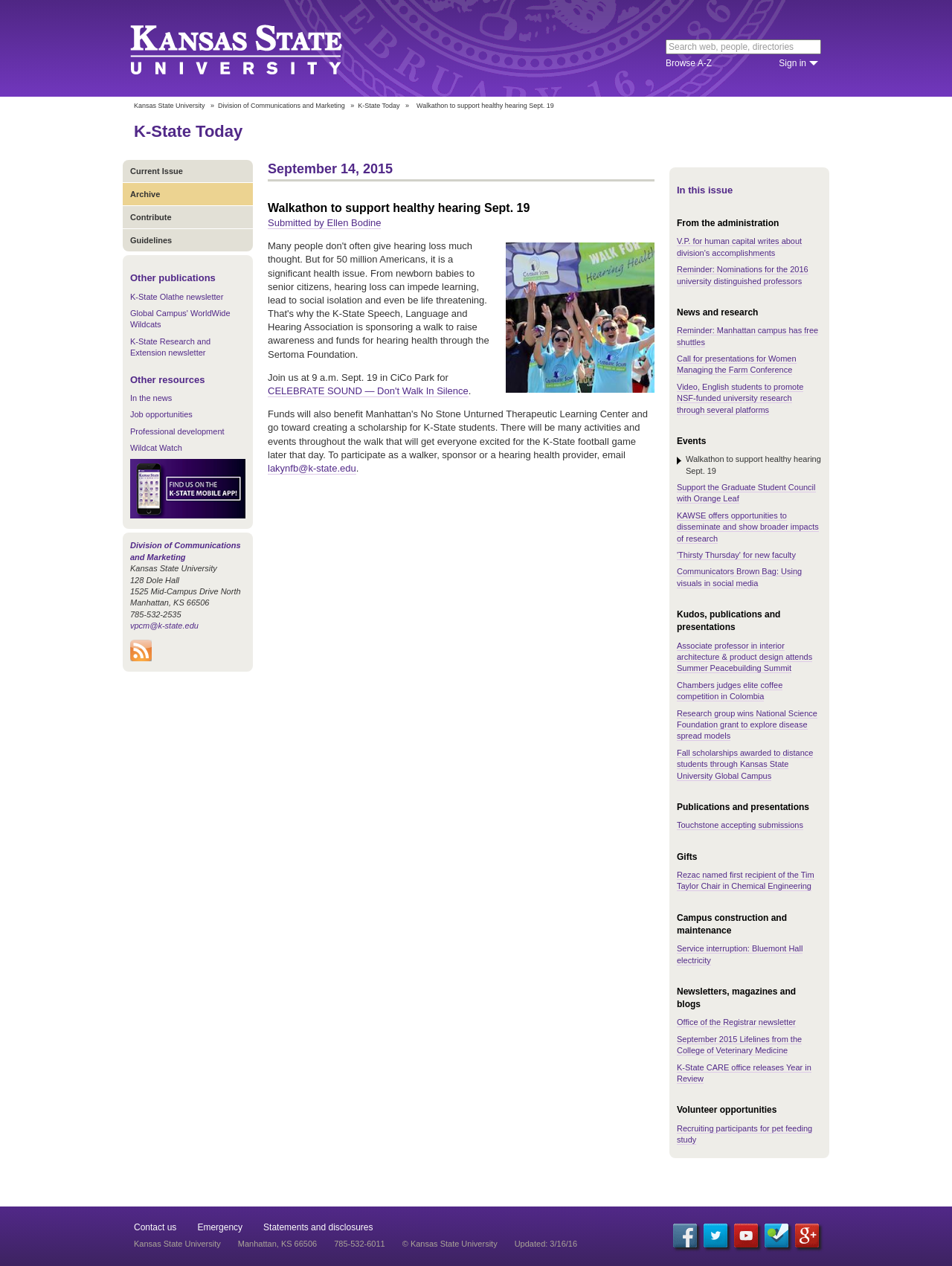What is the purpose of the walkathon?
Please ensure your answer is as detailed and informative as possible.

I found the answer by reading the text 'Walkathon to support healthy hearing Sept. 19' which is a heading on the webpage, and also mentioned in the meta description.